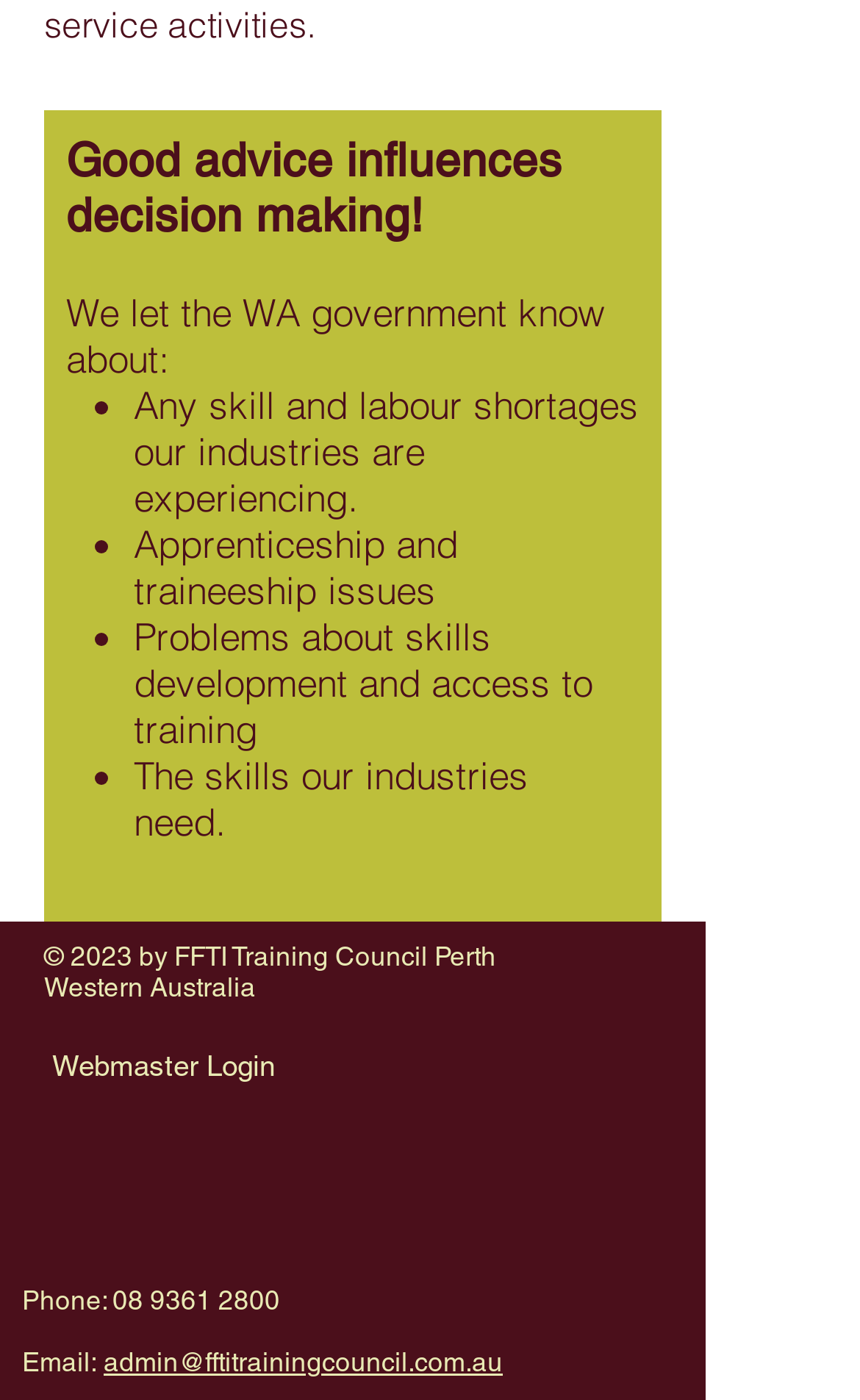What is the organization's phone number?
Answer the question with detailed information derived from the image.

I found the phone number at the bottom of the webpage, where it says 'Phone:' followed by the number '08 9361 2800'.